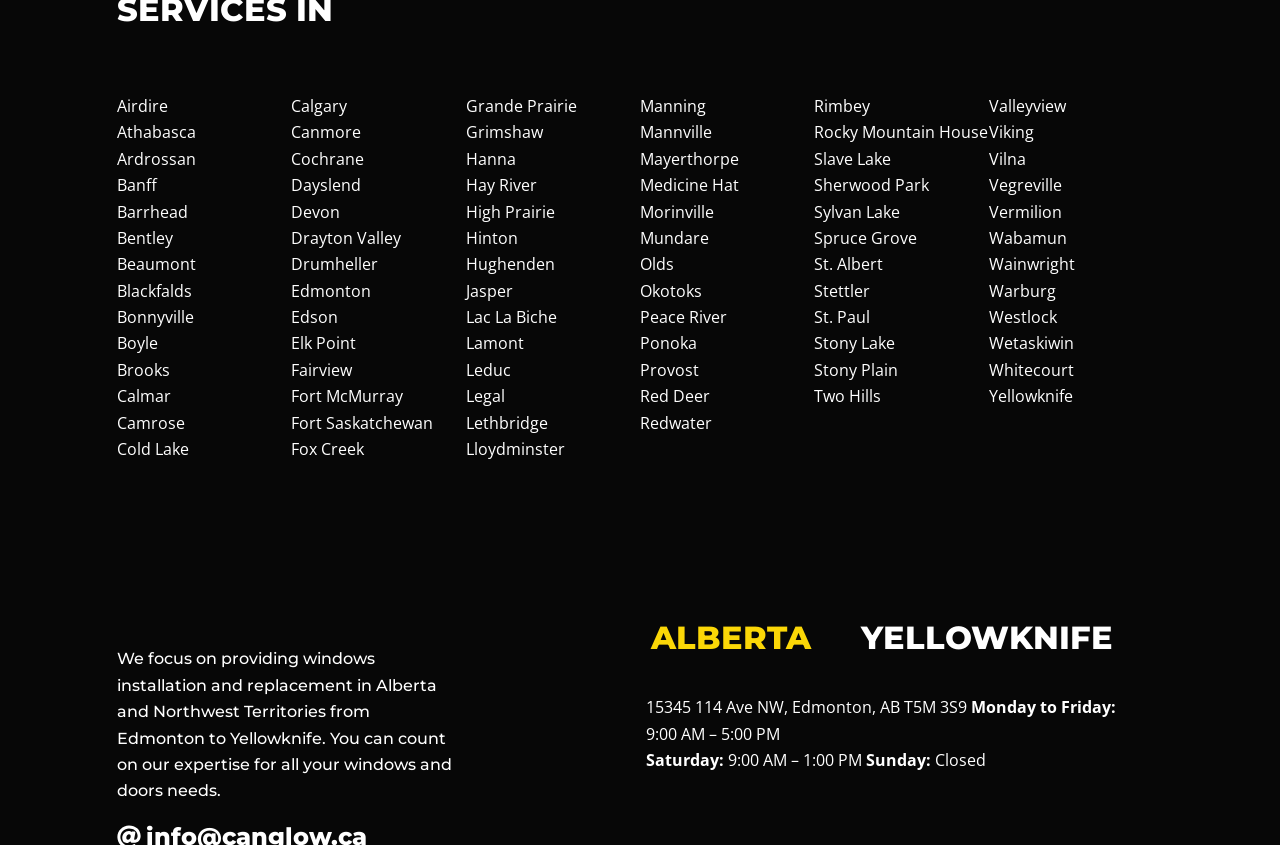What is the first city listed on the webpage?
By examining the image, provide a one-word or phrase answer.

Airdire